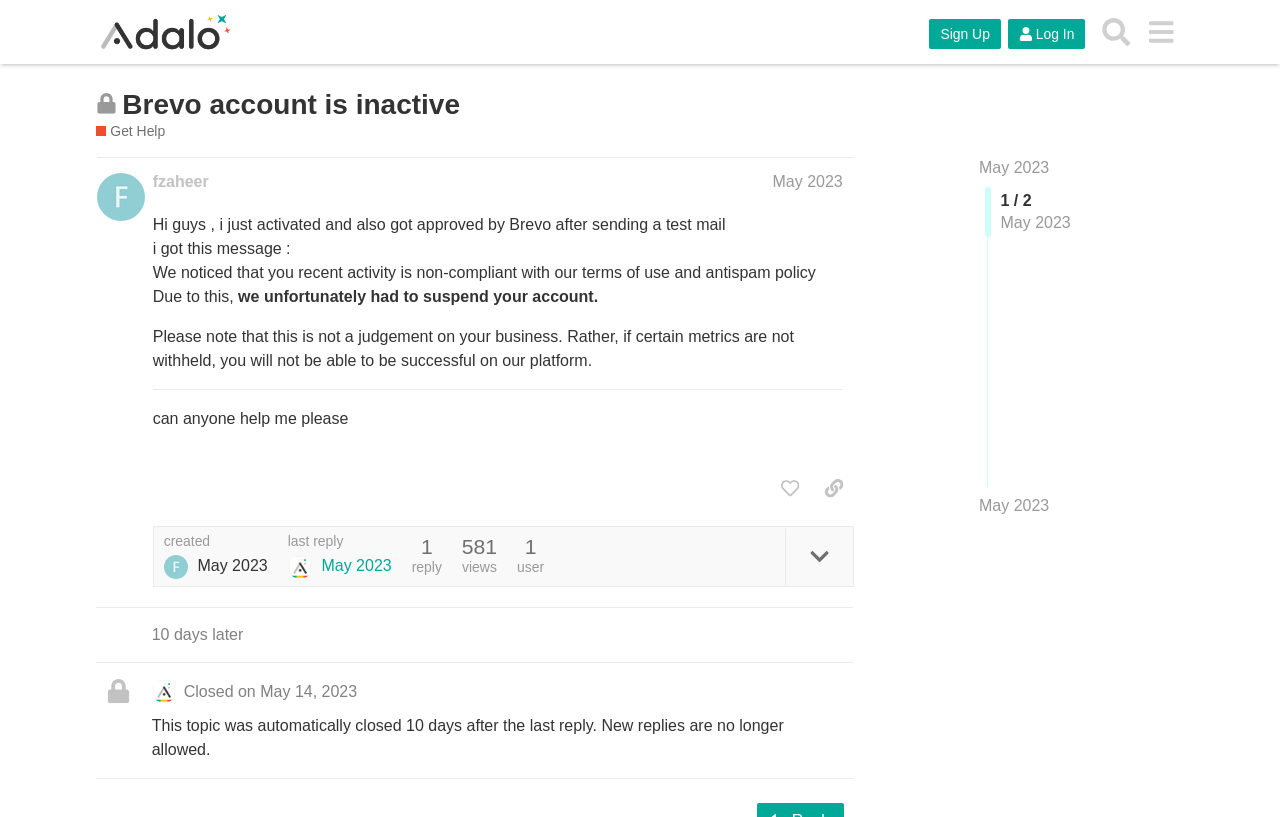Identify the title of the webpage and provide its text content.

Brevo account is inactive